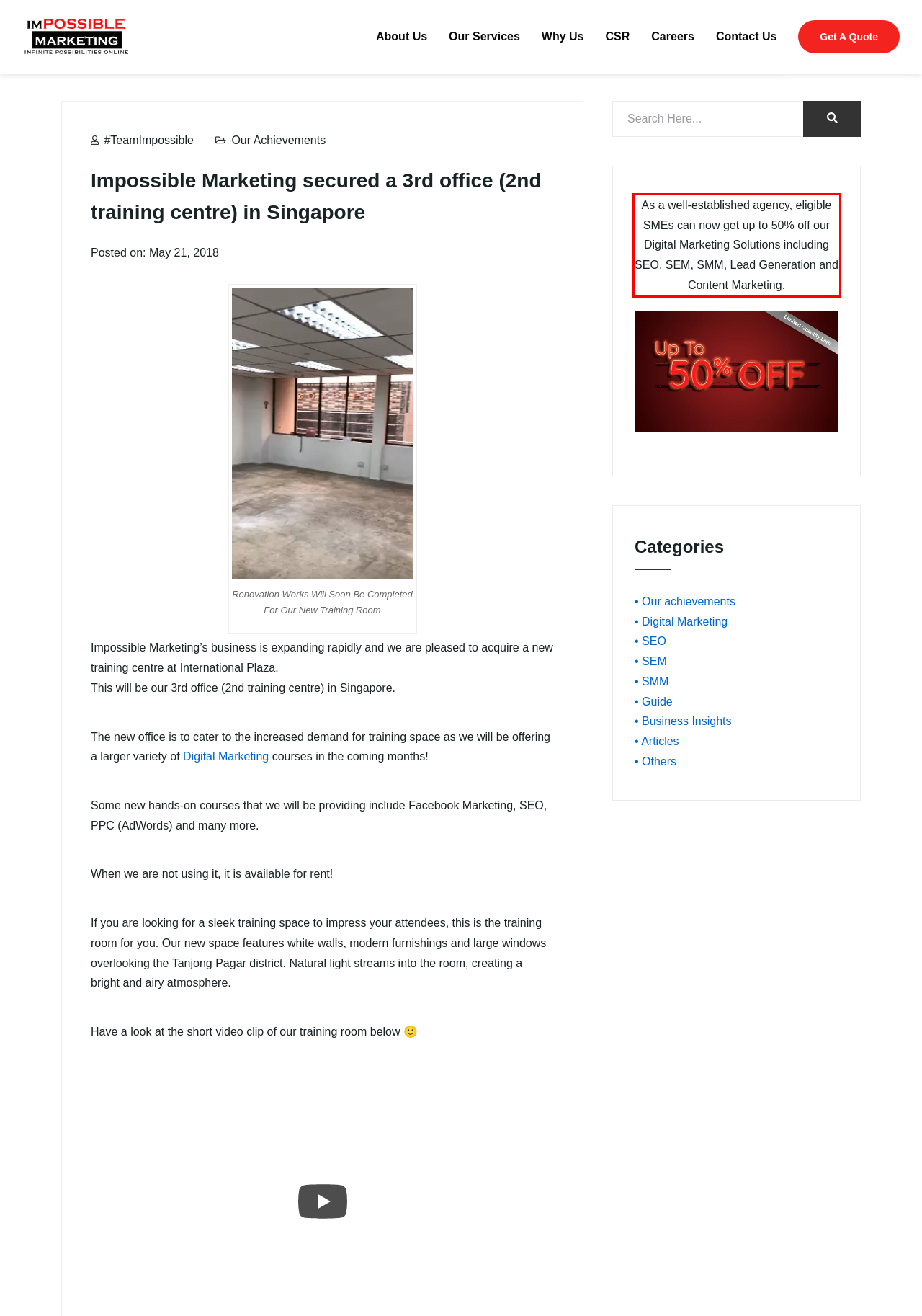You are given a webpage screenshot with a red bounding box around a UI element. Extract and generate the text inside this red bounding box.

As a well-established agency, eligible SMEs can now get up to 50% off our Digital Marketing Solutions including SEO, SEM, SMM, Lead Generation and Content Marketing.